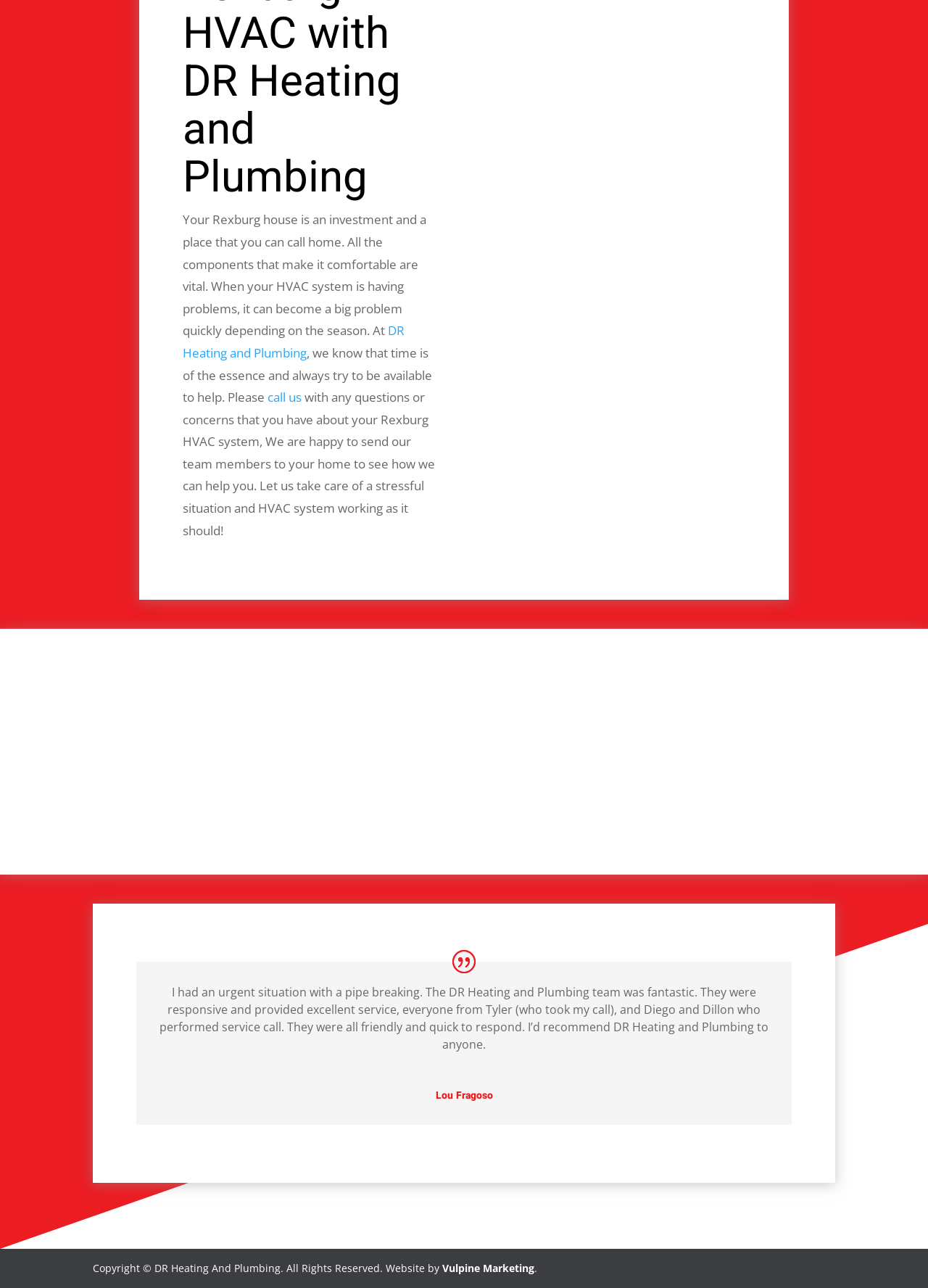Provide a brief response to the question below using one word or phrase:
What is the purpose of the company according to the webpage?

to help with HVAC system problems